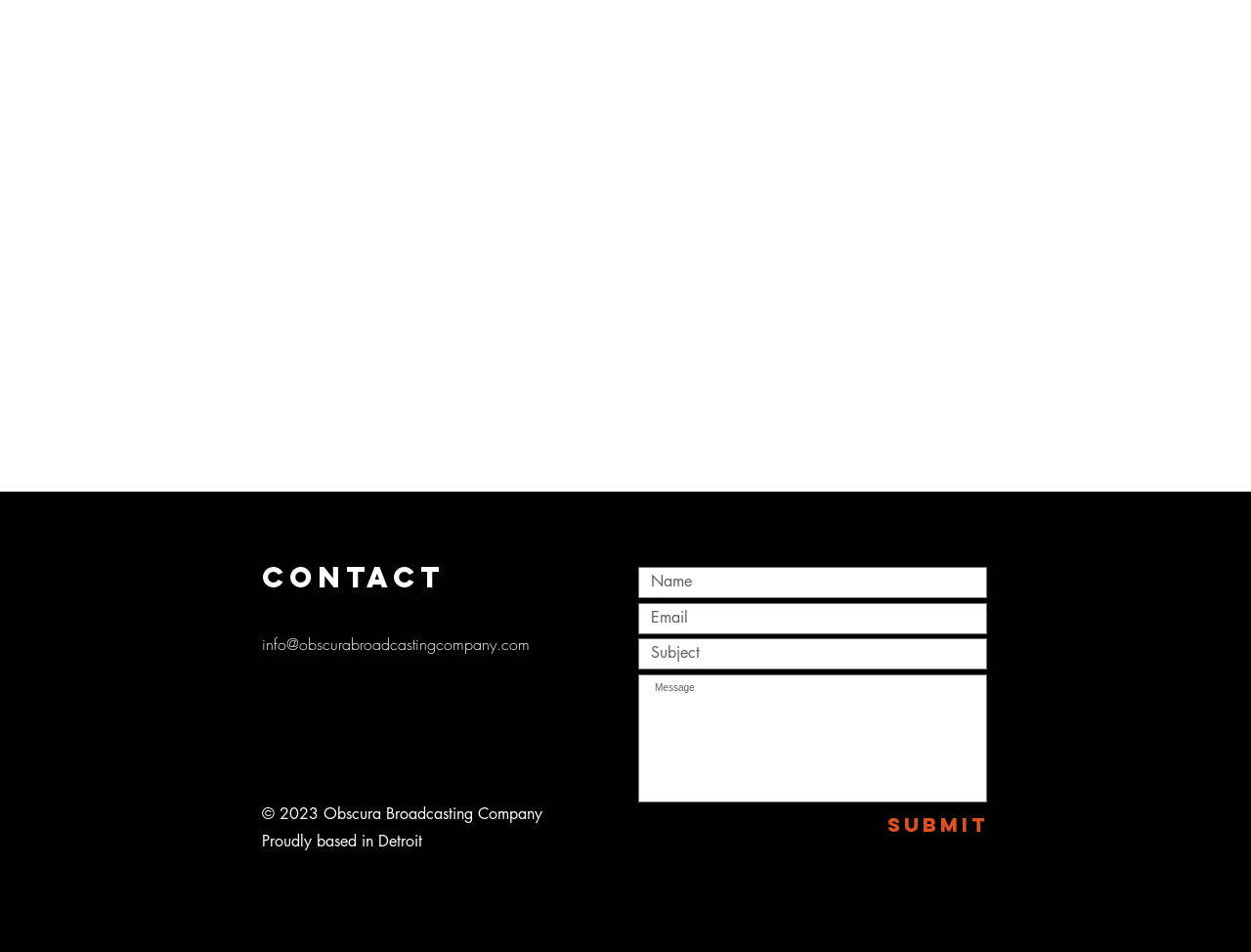Please identify the bounding box coordinates of the element I need to click to follow this instruction: "enter name".

[0.51, 0.595, 0.789, 0.628]